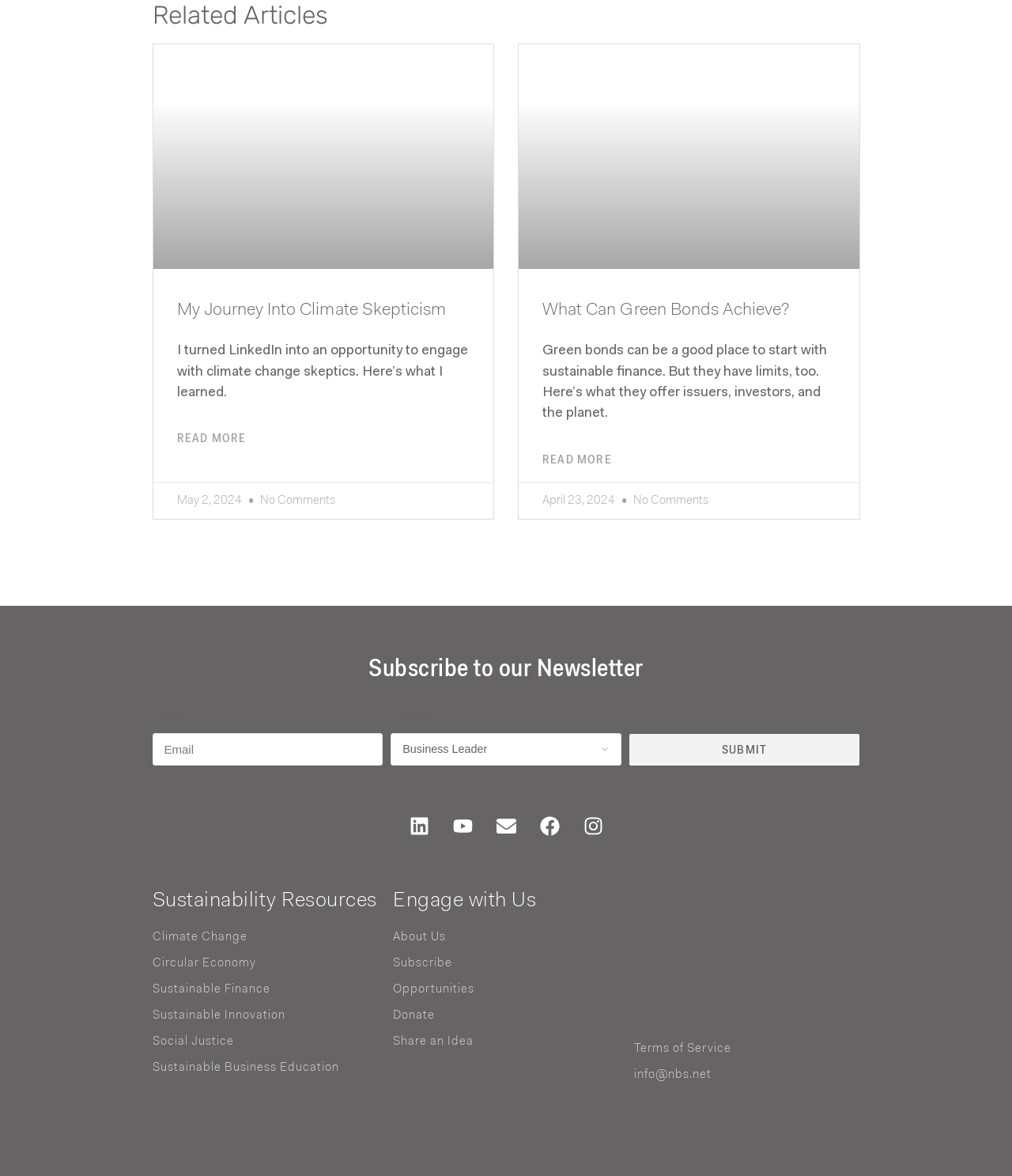Given the element description Sustainability Resources, specify the bounding box coordinates of the corresponding UI element in the format (top-left x, top-left y, bottom-right x, bottom-right y). All values must be between 0 and 1.

[0.15, 0.757, 0.372, 0.775]